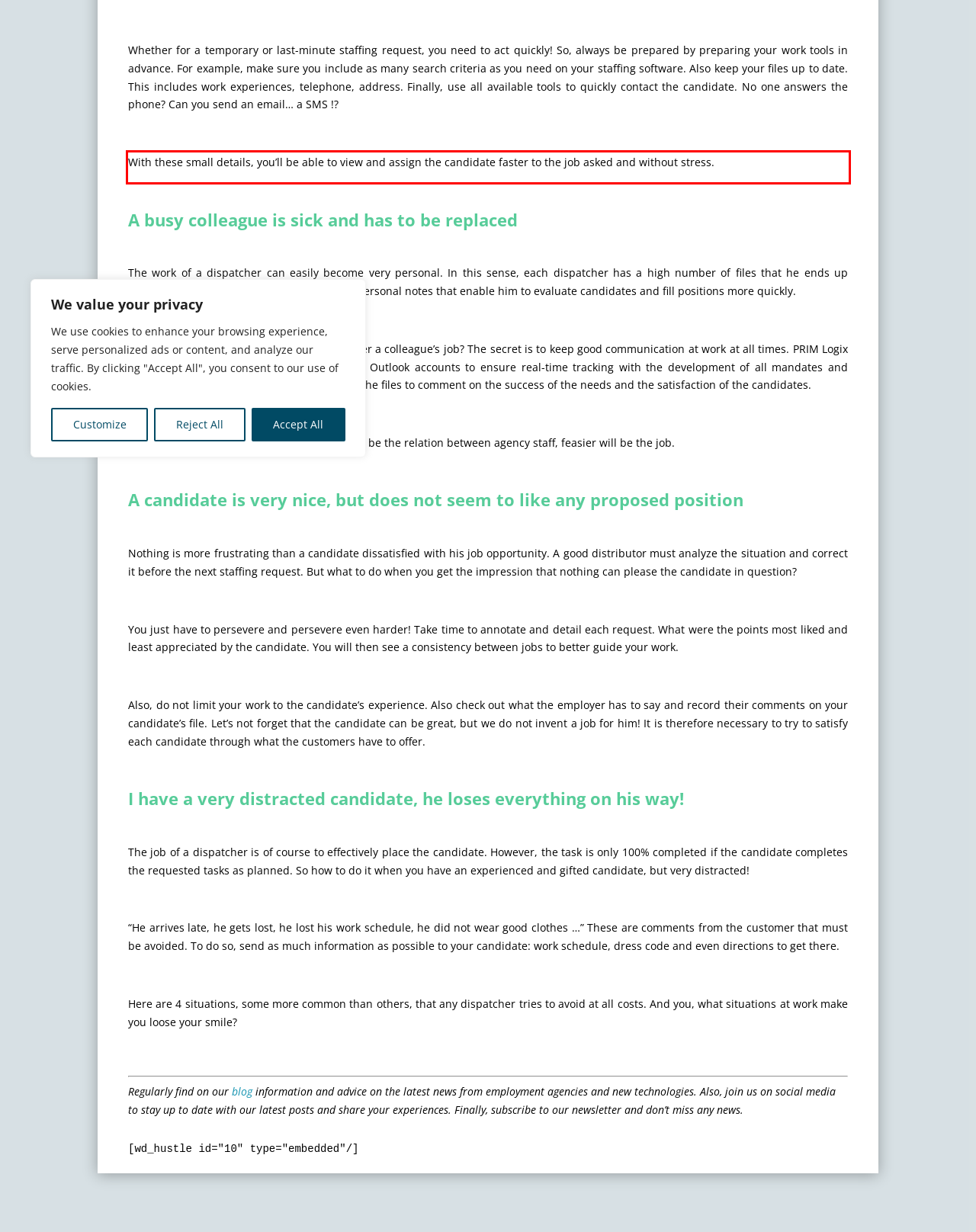Given the screenshot of the webpage, identify the red bounding box, and recognize the text content inside that red bounding box.

With these small details, you’ll be able to view and assign the candidate faster to the job asked and without stress.